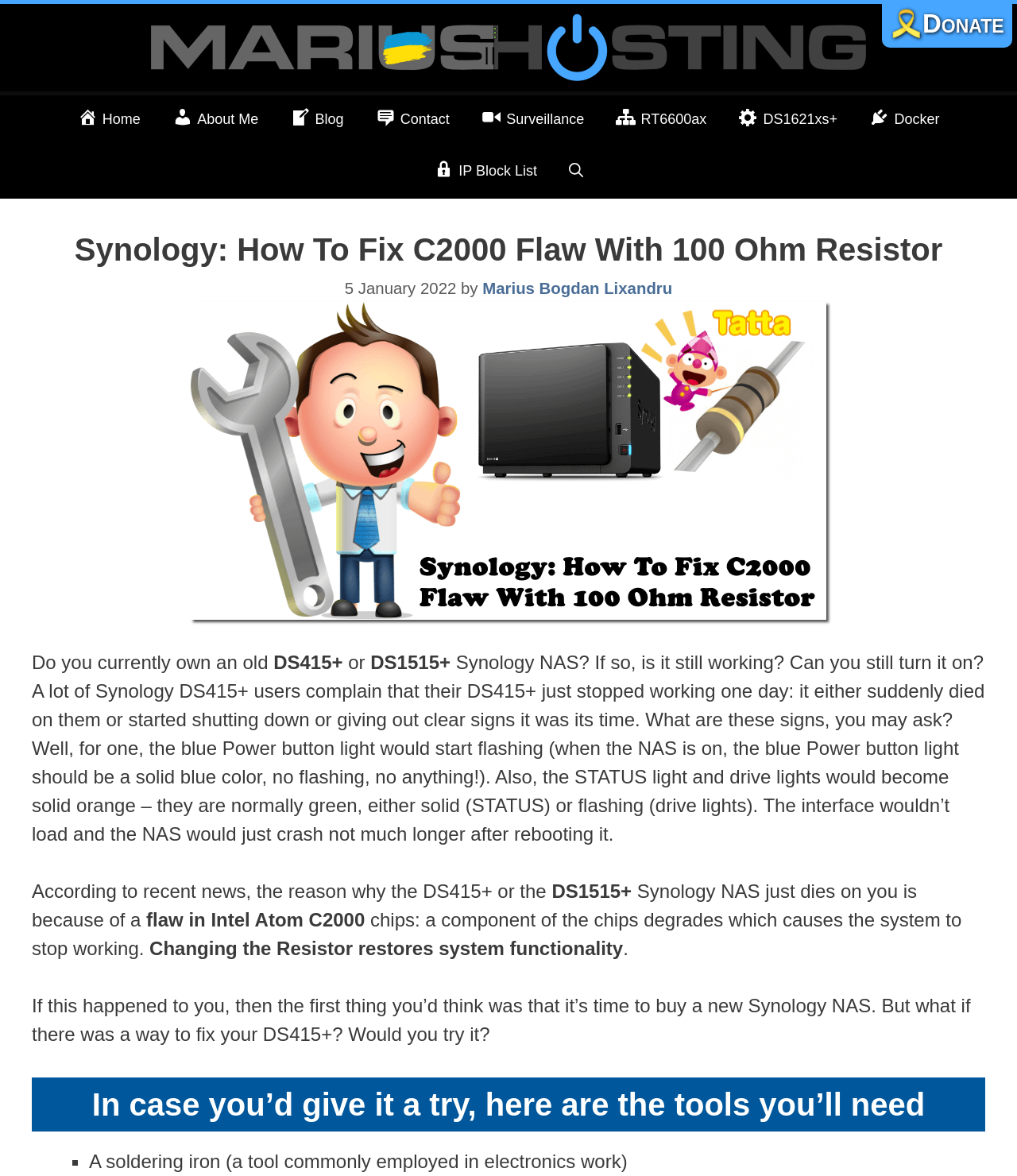What is the color of the STATUS light when the NAS is on?
Using the image as a reference, deliver a detailed and thorough answer to the question.

According to the webpage, when the NAS is on, the STATUS light should be a solid green color, not flashing or orange.